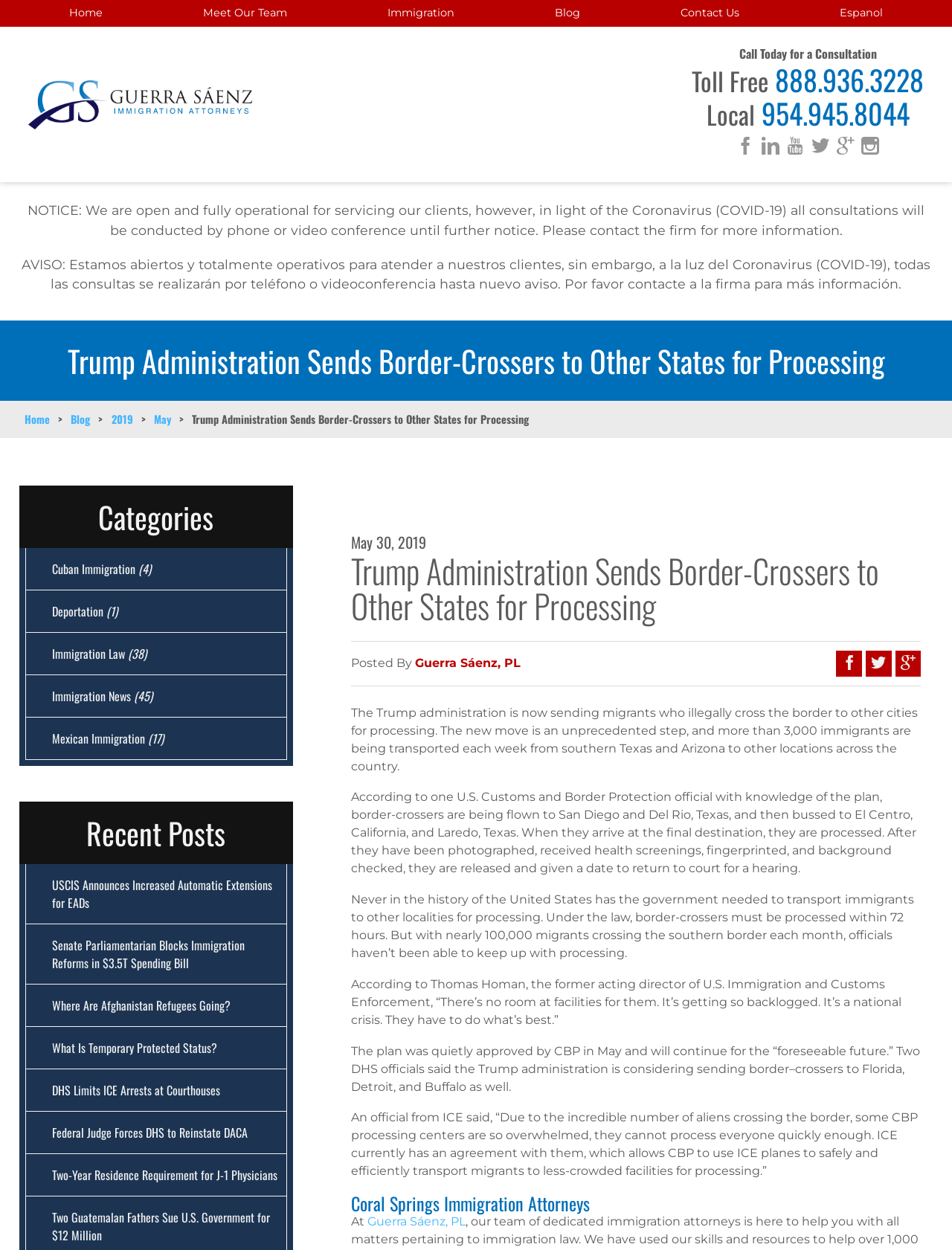What is the topic of the article on the webpage?
Please use the image to provide a one-word or short phrase answer.

Trump administration's new plan for border-crossers